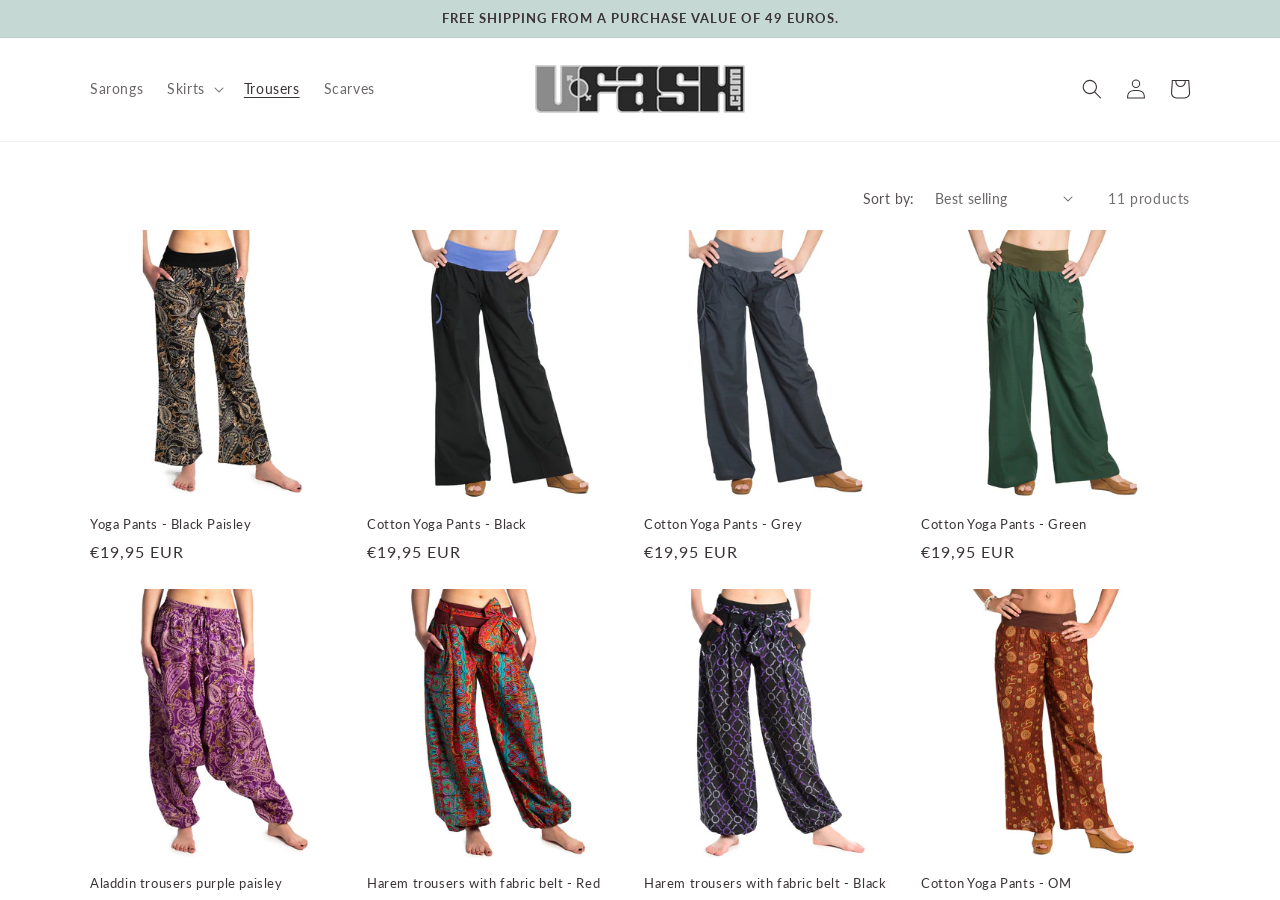Utilize the details in the image to give a detailed response to the question: How many products are displayed on this webpage?

The webpage displays 11 products, as indicated by the status message '11 products' at the top of the product list section.